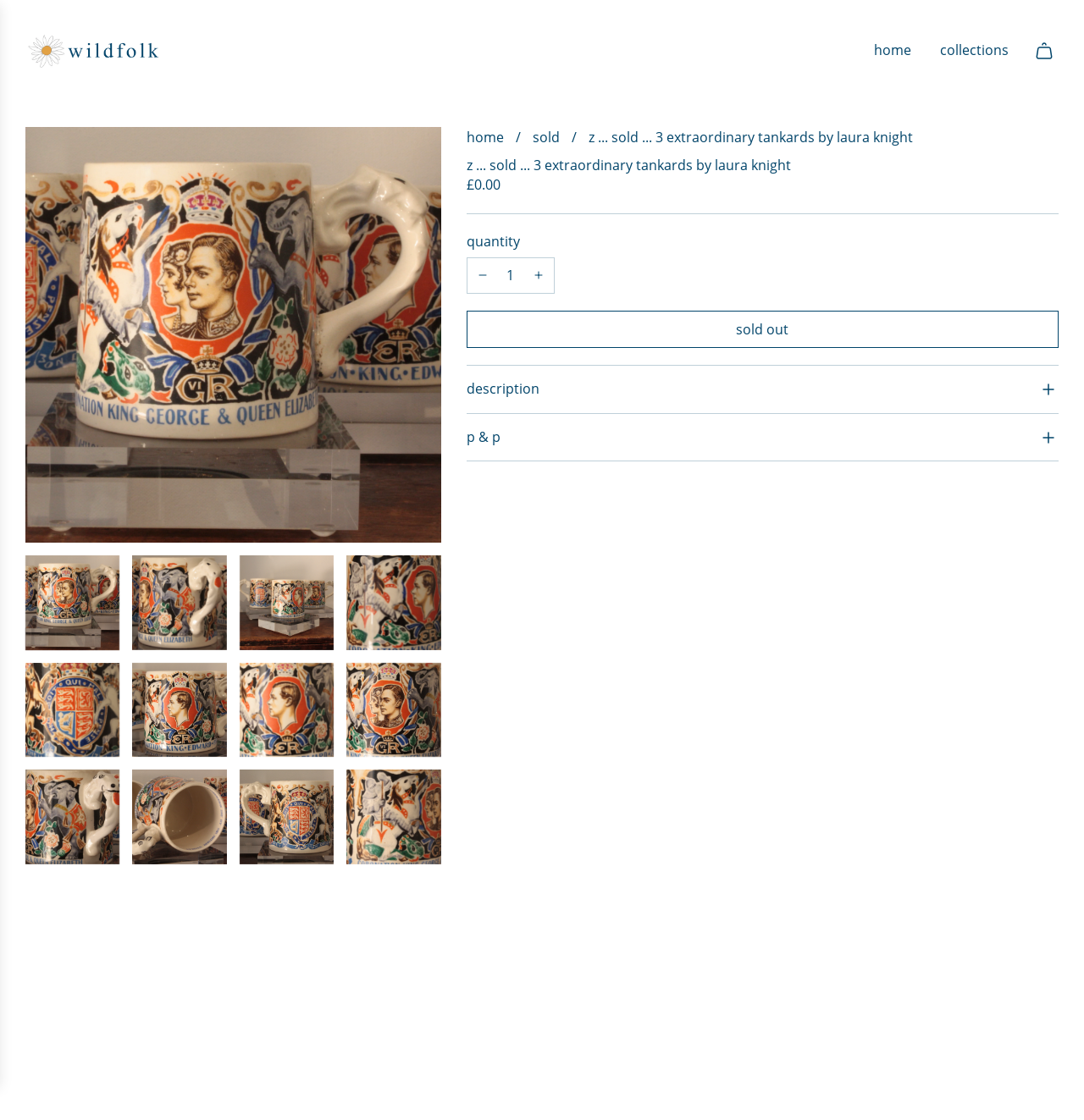What is the name of the artist?
Give a one-word or short-phrase answer derived from the screenshot.

Laura Knight